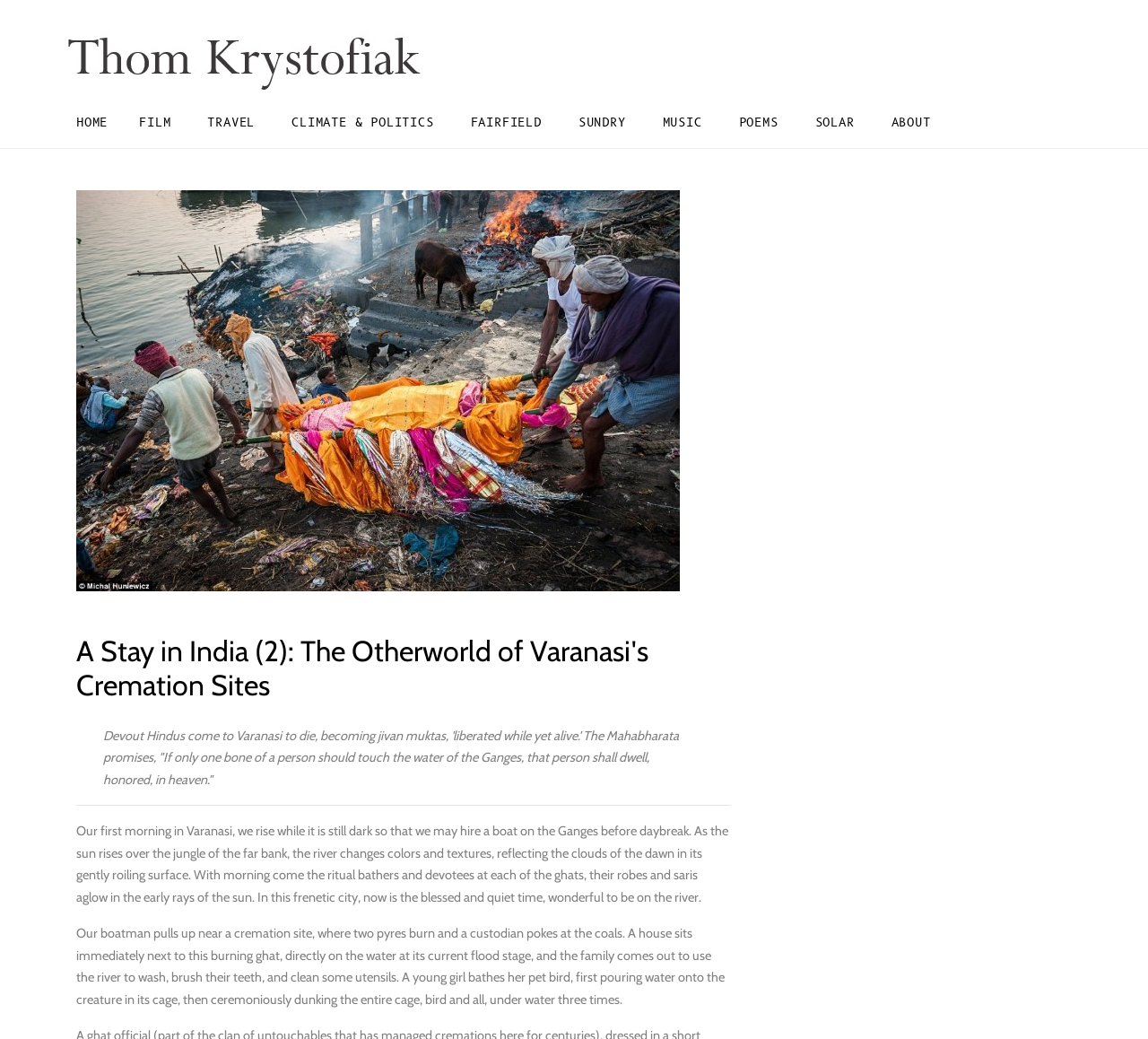Locate the bounding box coordinates of the clickable region necessary to complete the following instruction: "View the image". Provide the coordinates in the format of four float numbers between 0 and 1, i.e., [left, top, right, bottom].

[0.059, 0.03, 0.37, 0.087]